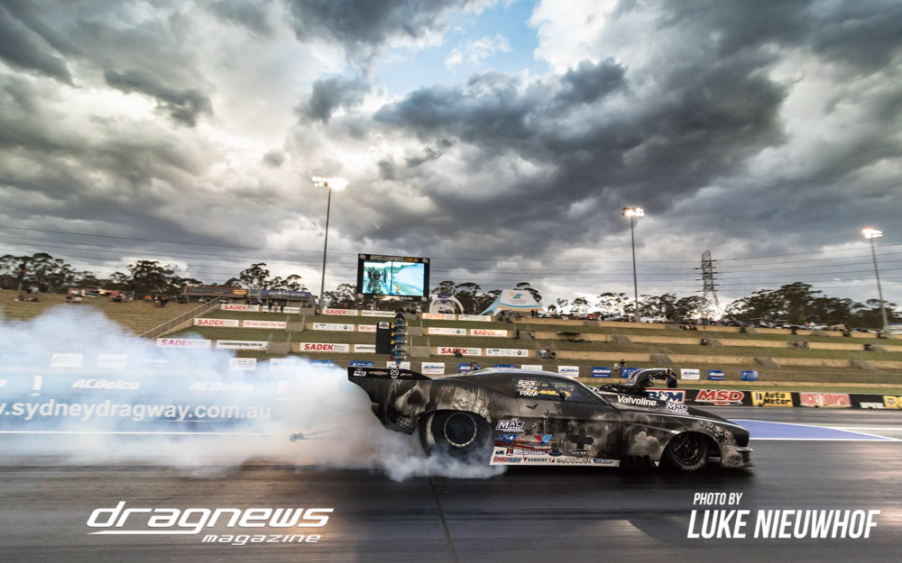Give a thorough description of the image, including any visible elements and their relationships.

The image captures an exhilarating moment from the ACDelco East Coast Thunder event, showcasing a high-performance drag racing car in the midst of a burnout at the Sydney Dragway. The car, adorned with striking graphics and visible branding, billows thick clouds of smoke from its rear tires, emphasizing the raw power and speed of the vehicle. In the background, spectators can be seen cheering amidst a scene filled with racing banners and illuminated by overhead lights, creating an electrifying atmosphere. The sky is dramatic, featuring a mix of clouds hinting at an impending shift in weather, adding to the intensity of the moment. The photograph is credited to Luke Nieuwhof, capturing not just a race but the passion and excitement of motorsport.